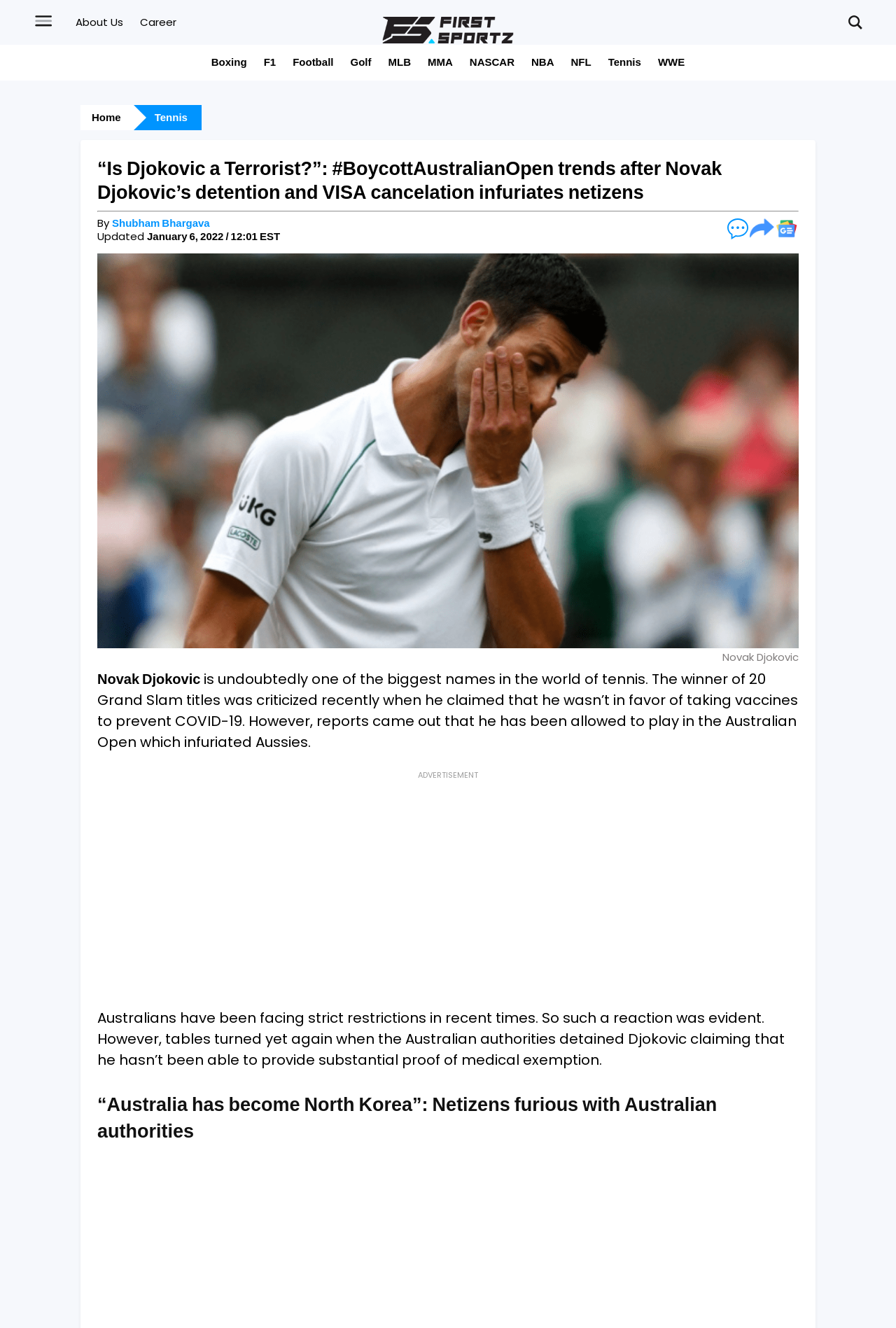Carefully examine the image and provide an in-depth answer to the question: How many Grand Slam titles has Novak Djokovic won?

The article states that Novak Djokovic is the winner of 20 Grand Slam titles.